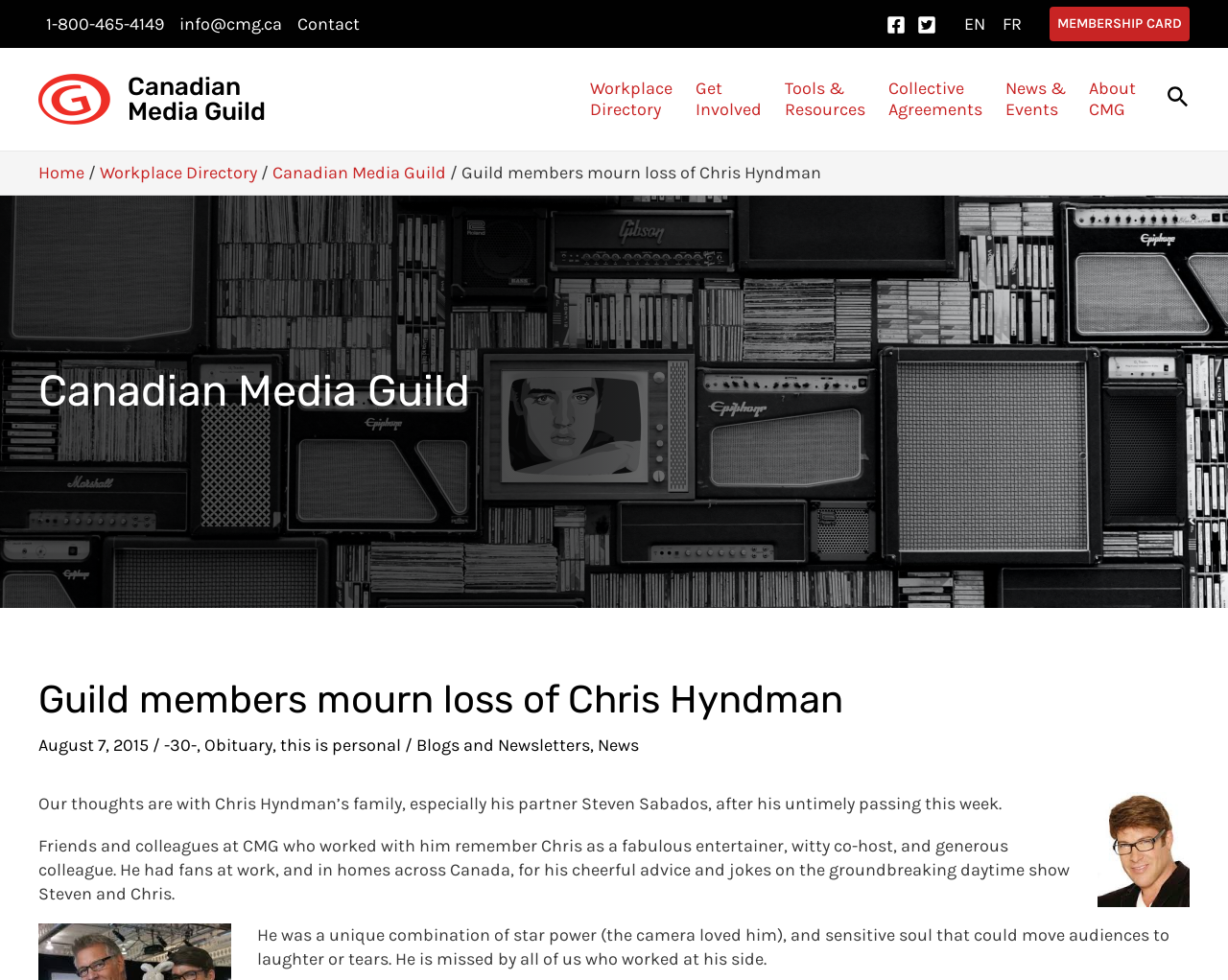Kindly determine the bounding box coordinates of the area that needs to be clicked to fulfill this instruction: "Visit the Workplace Directory".

[0.081, 0.166, 0.209, 0.187]